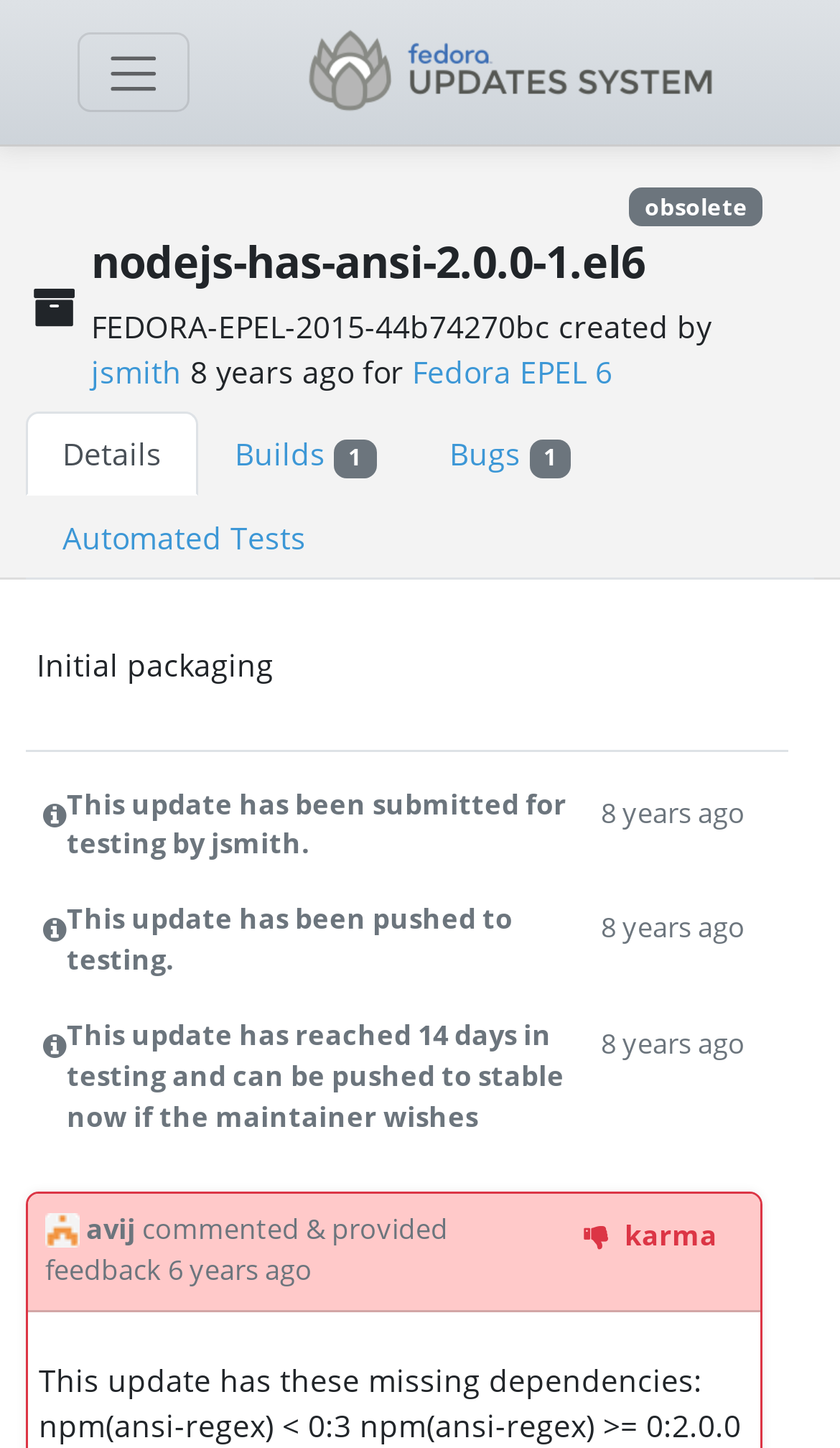Refer to the image and offer a detailed explanation in response to the question: What is the status of the update?

The status of the update can be inferred from the text 'This update has been submitted for testing by jsmith.' and 'This update has been pushed to testing.', which indicates that the update is currently in the testing phase.